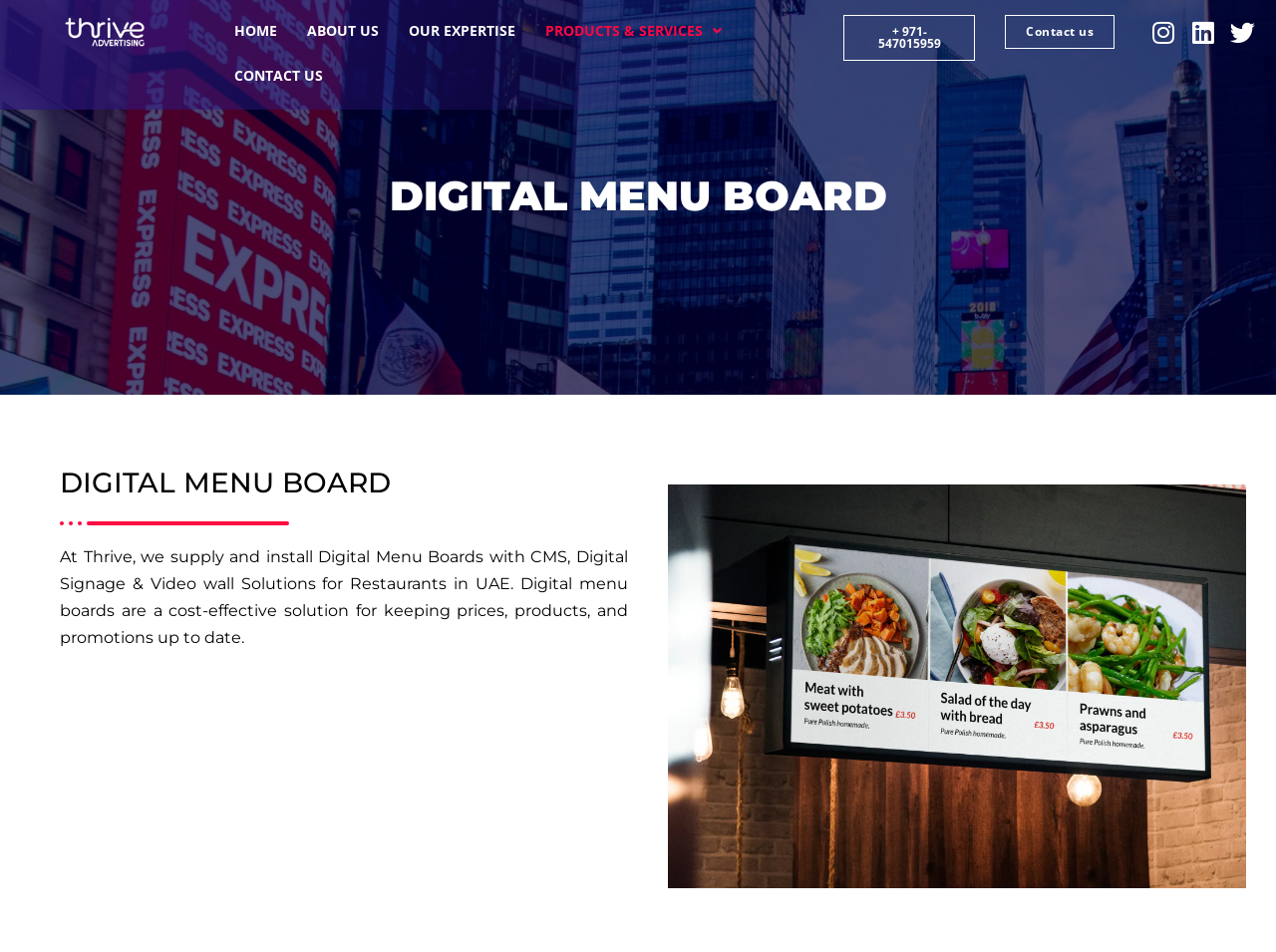Show the bounding box coordinates for the element that needs to be clicked to execute the following instruction: "Click the link to learn about the benefits of junk haulers". Provide the coordinates in the form of four float numbers between 0 and 1, i.e., [left, top, right, bottom].

None